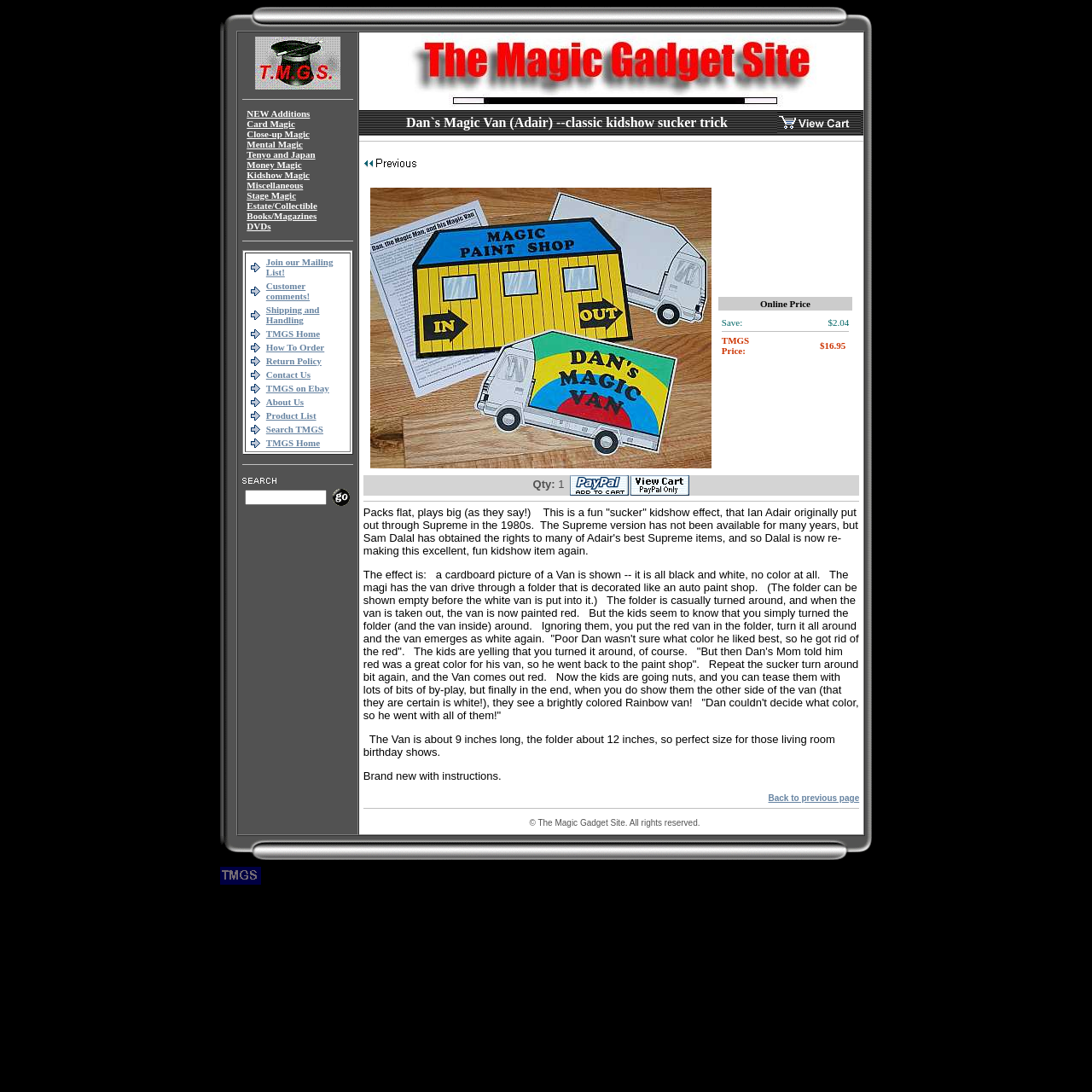Can you find the bounding box coordinates of the area I should click to execute the following instruction: "Click on the 'Kidshow Magic' link"?

[0.226, 0.155, 0.284, 0.165]